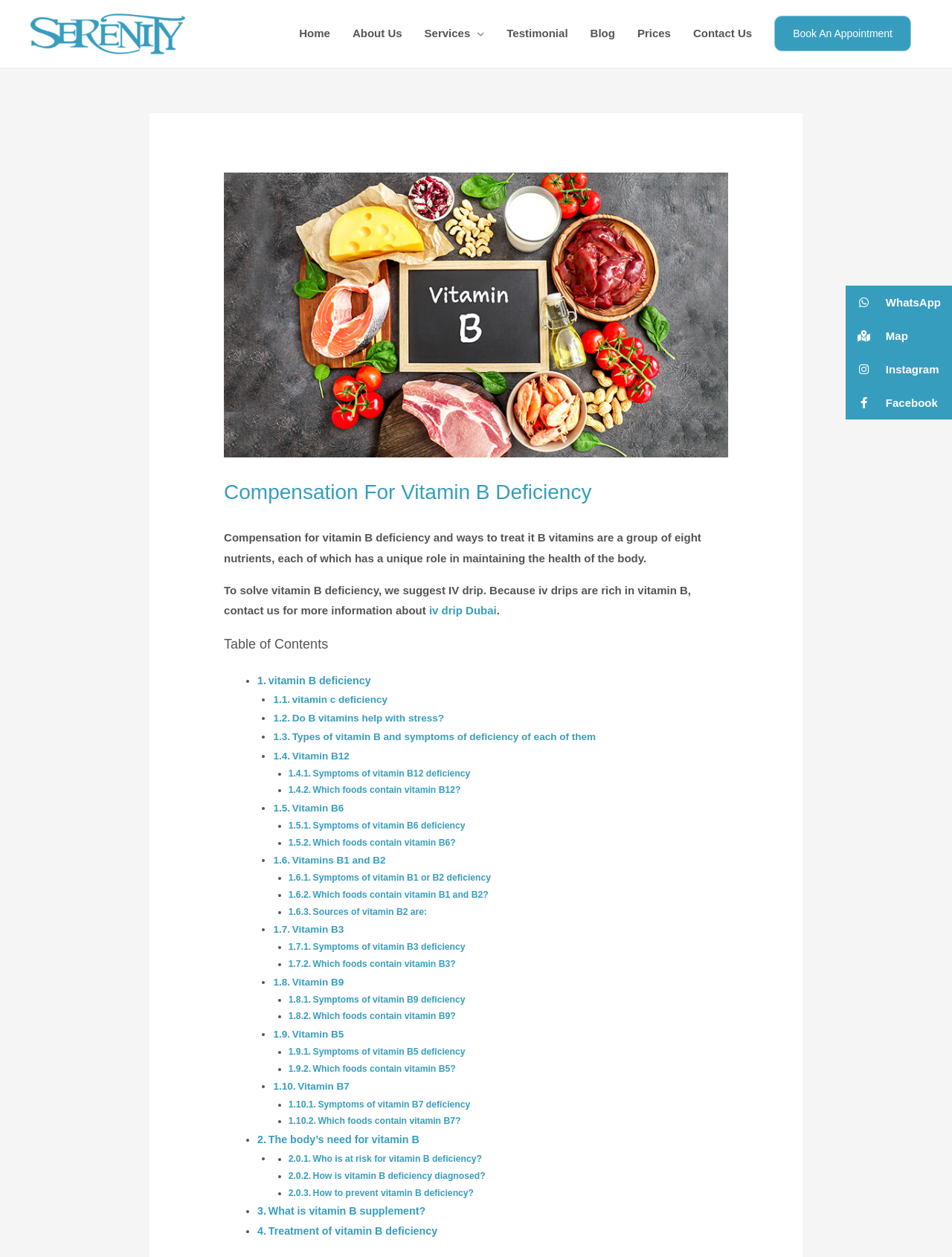Locate and generate the text content of the webpage's heading.

Compensation For Vitamin B Deficiency